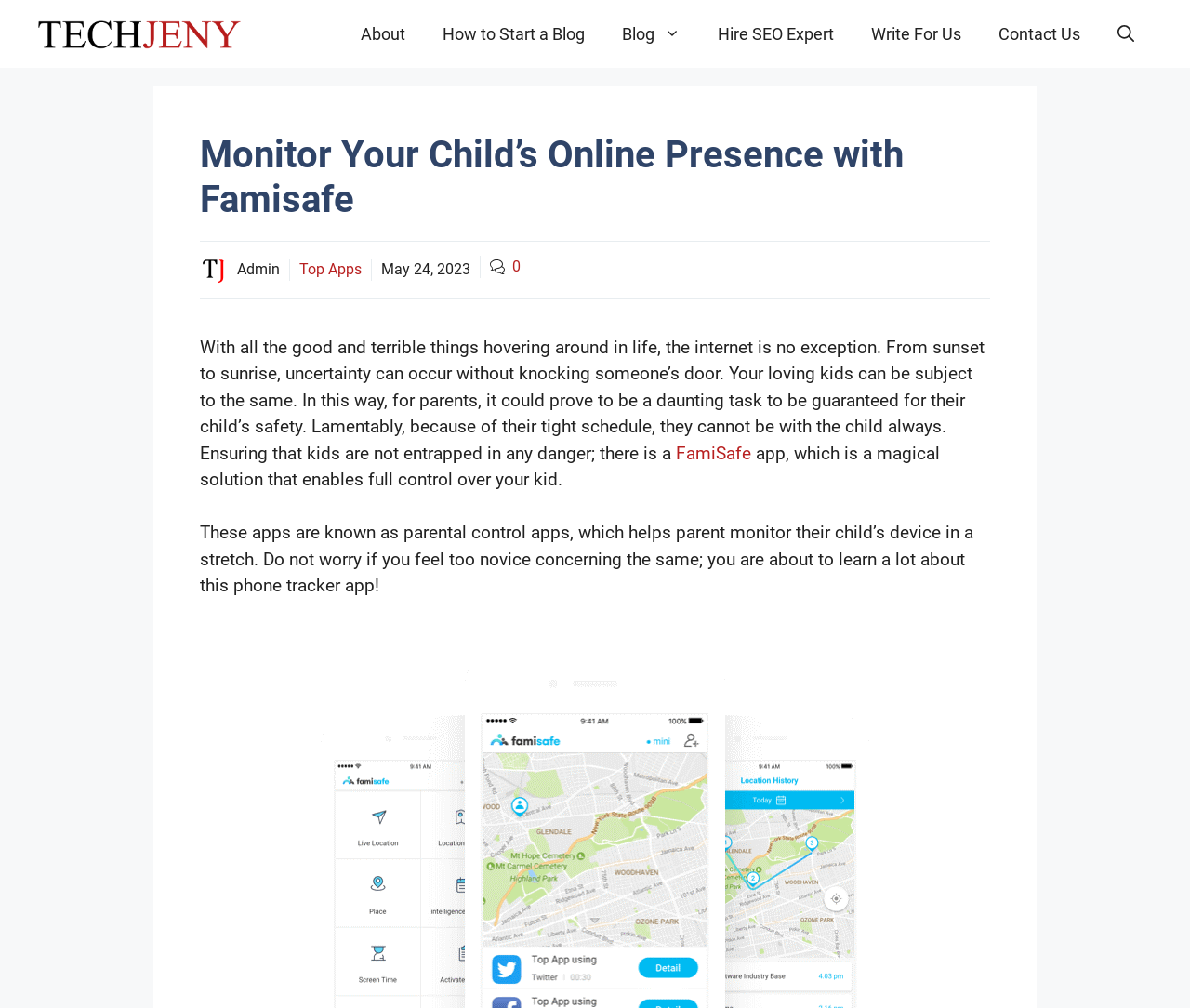Locate the bounding box coordinates of the segment that needs to be clicked to meet this instruction: "View the Top Apps".

[0.252, 0.258, 0.304, 0.276]